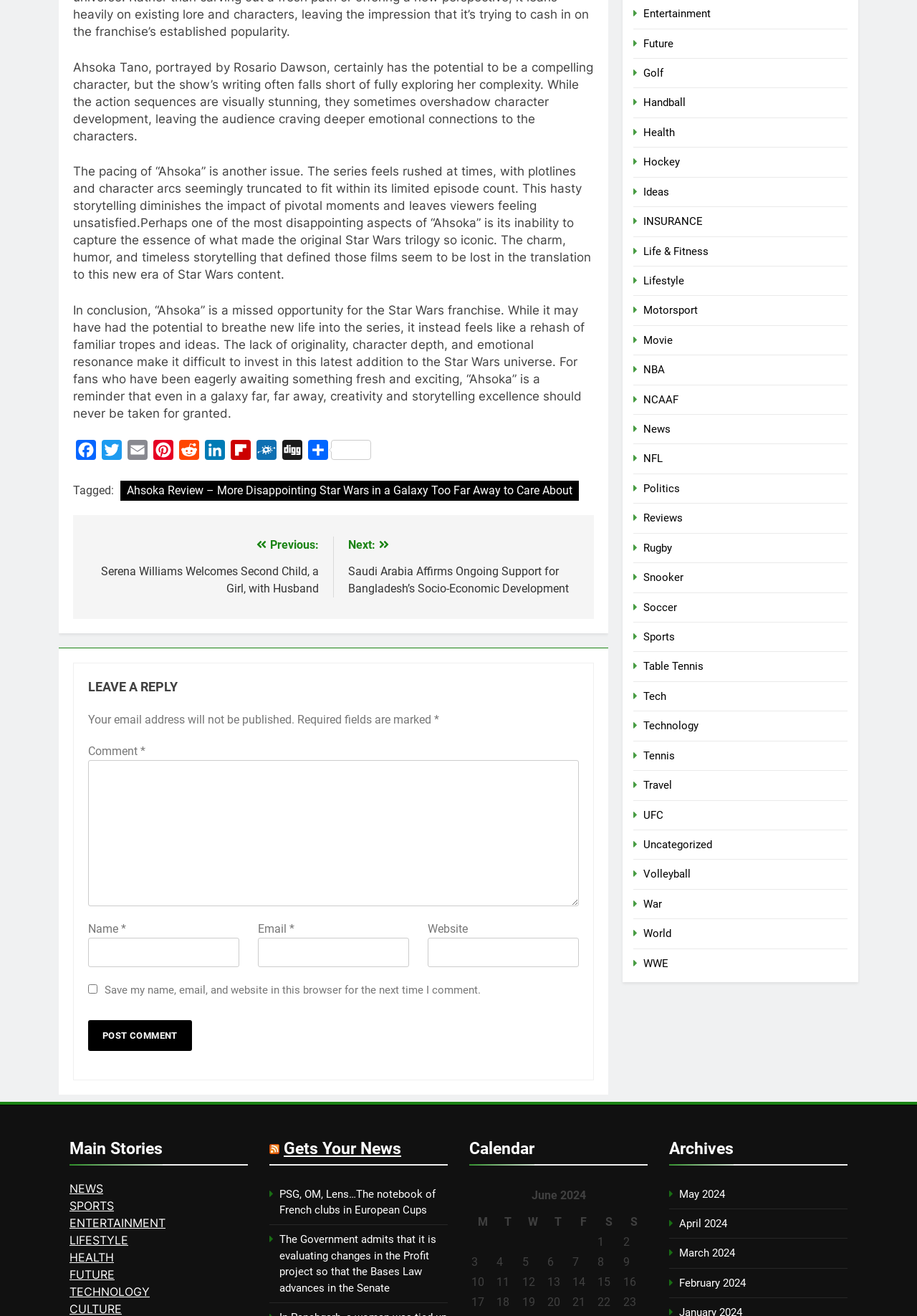Pinpoint the bounding box coordinates of the element to be clicked to execute the instruction: "Click on the Next post".

[0.379, 0.235, 0.632, 0.279]